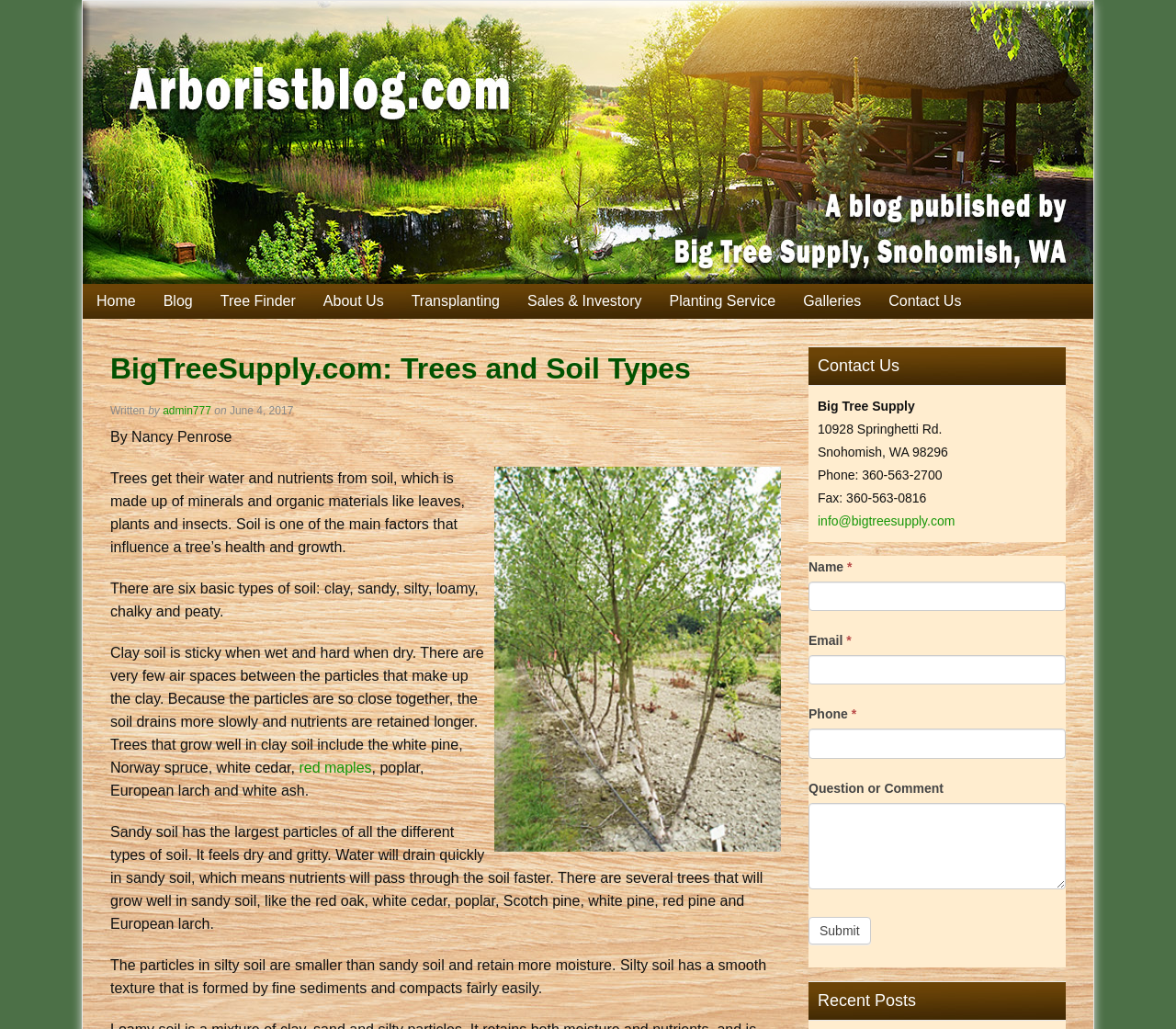What is the purpose of the 'Recent Posts' section?
Give a one-word or short phrase answer based on the image.

To display recent posts